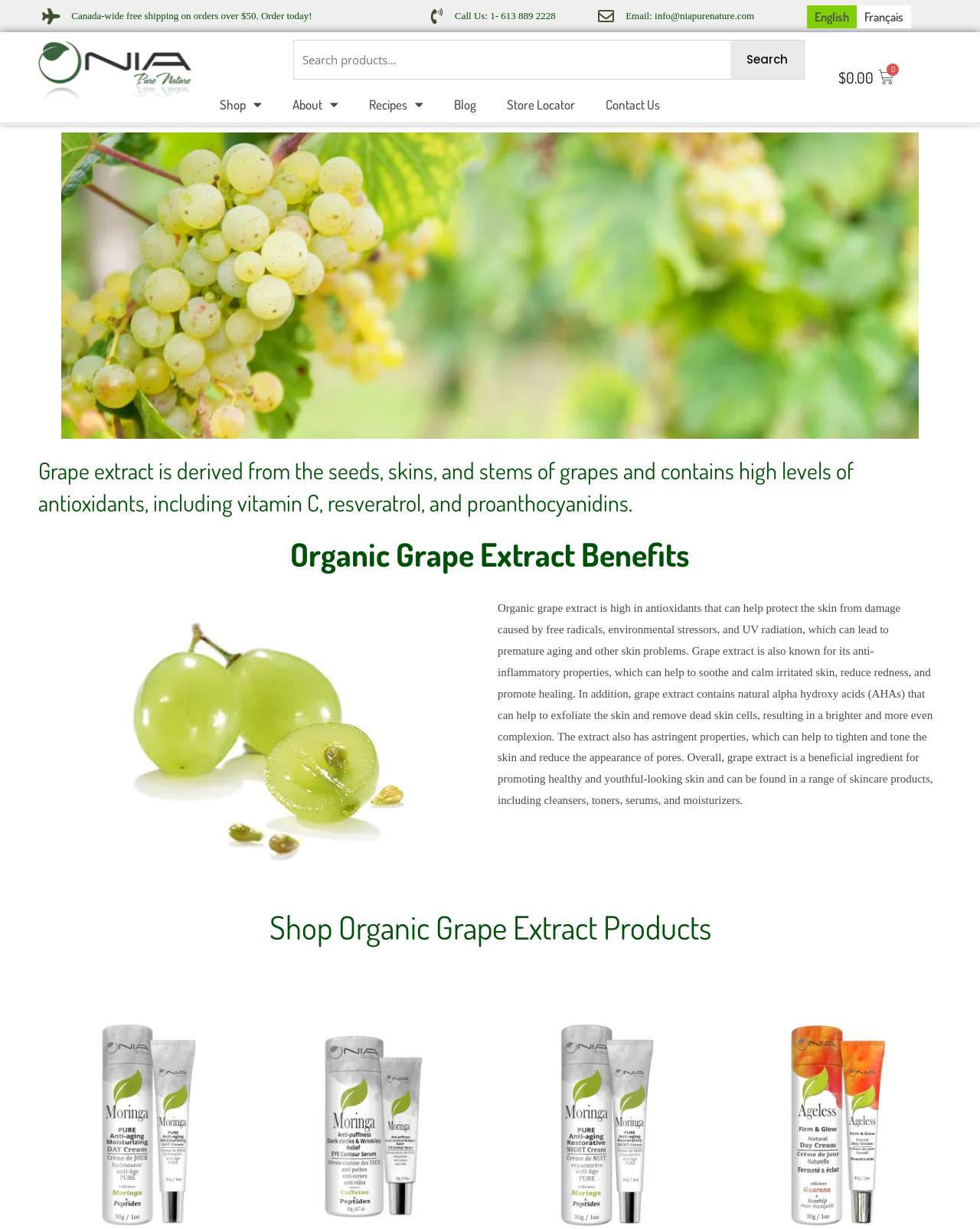Please identify the bounding box coordinates of the clickable area that will allow you to execute the instruction: "Switch to French".

[0.874, 0.004, 0.93, 0.023]